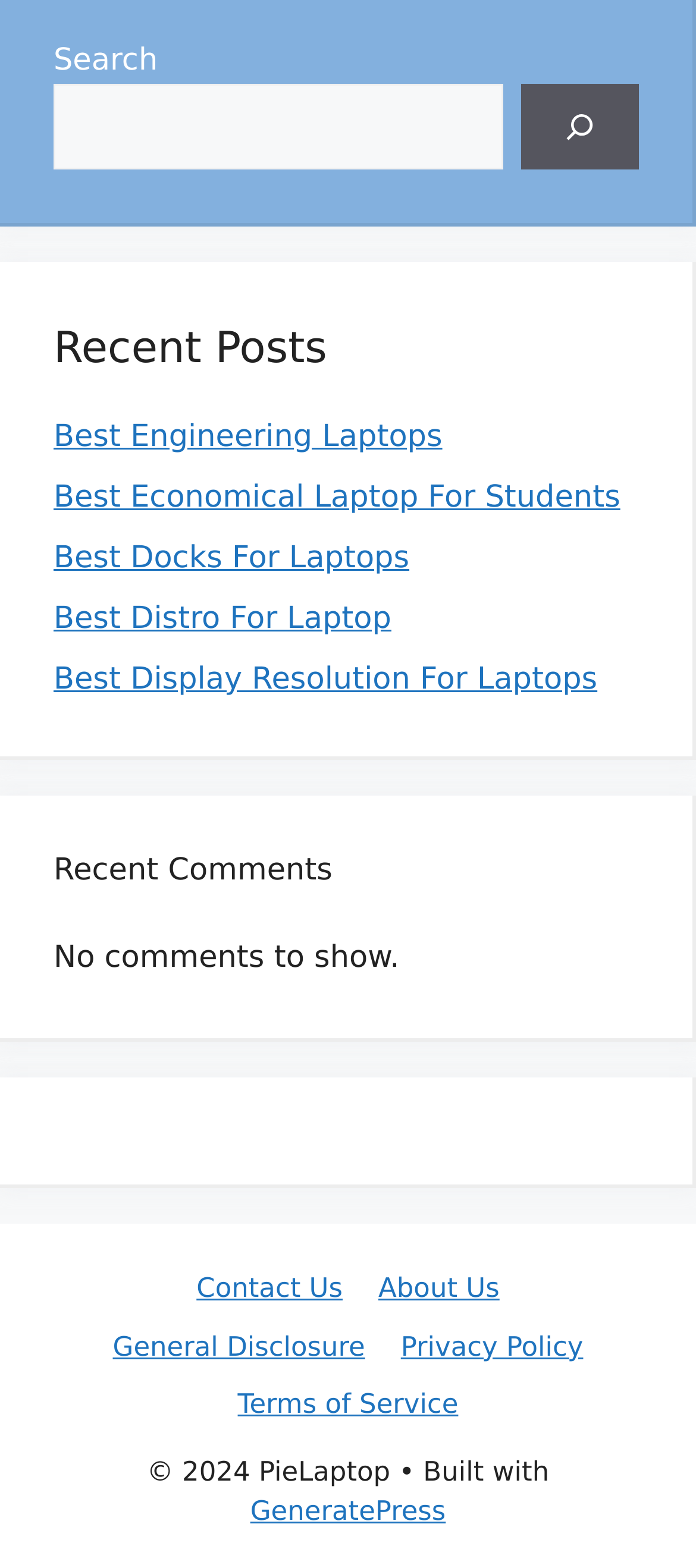How many comments are shown on the webpage?
Using the image, elaborate on the answer with as much detail as possible.

The 'Recent Comments' section has a message that says 'No comments to show.', which indicates that there are no comments shown on the webpage.